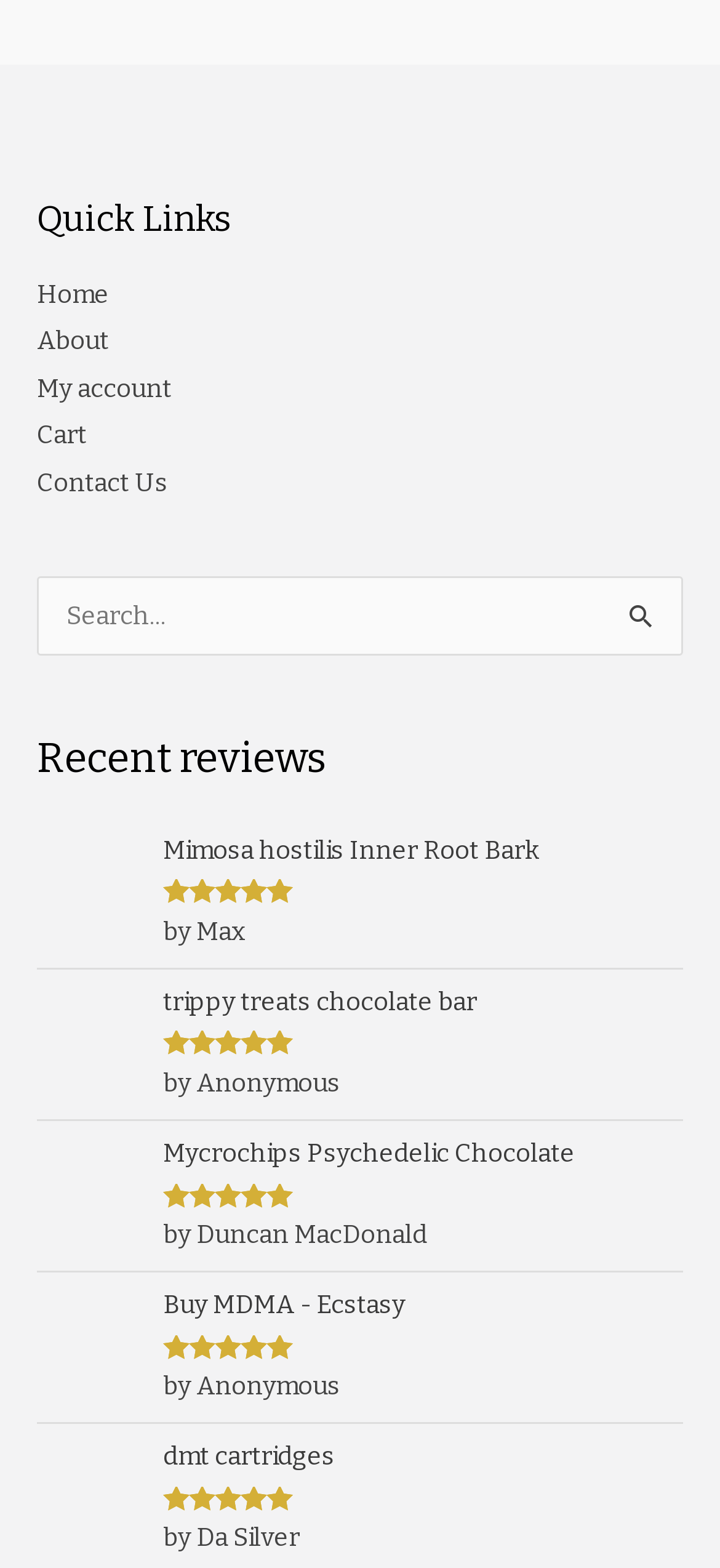What is the rating of the 'Powdered Mimosa hostilis root bark' product?
Use the image to answer the question with a single word or phrase.

5 out of 5